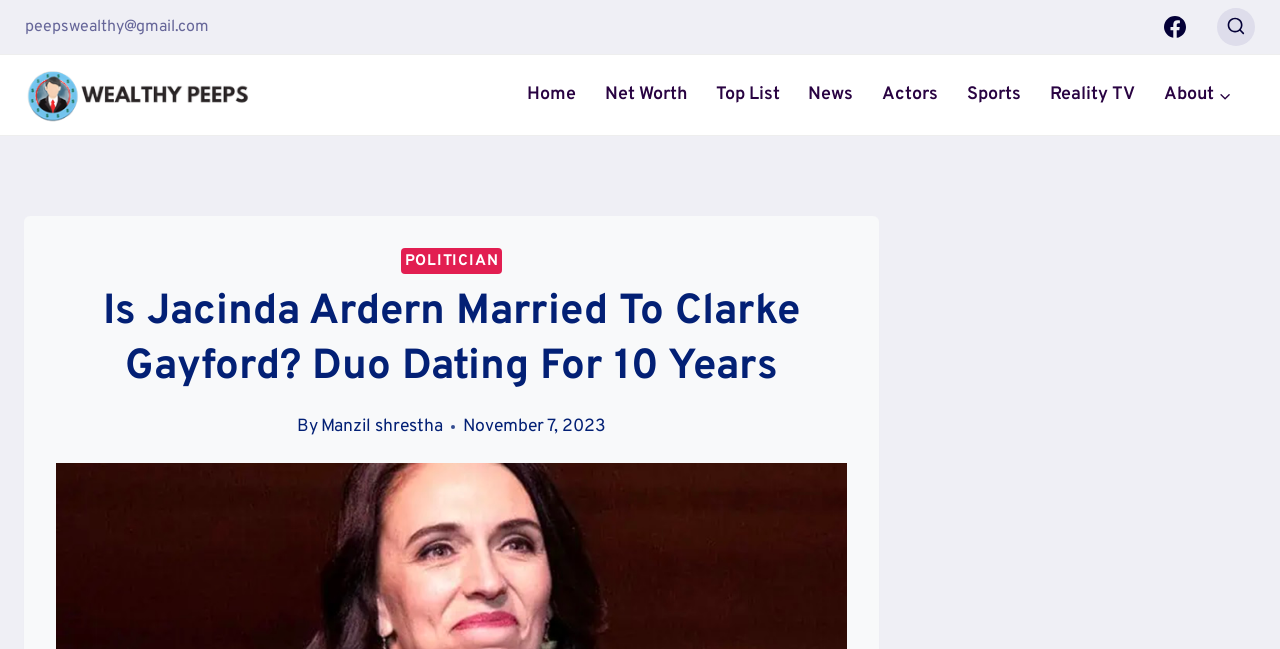Locate the bounding box coordinates of the region to be clicked to comply with the following instruction: "View the search form". The coordinates must be four float numbers between 0 and 1, in the form [left, top, right, bottom].

[0.951, 0.012, 0.98, 0.071]